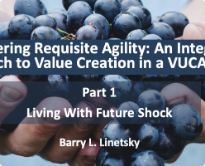Utilize the details in the image to thoroughly answer the following question: What is the author's name?

The author's name is mentioned in the caption as 'Barry L. Linetsky', which is the name associated with the article 'Discovering Requisite Agility'.